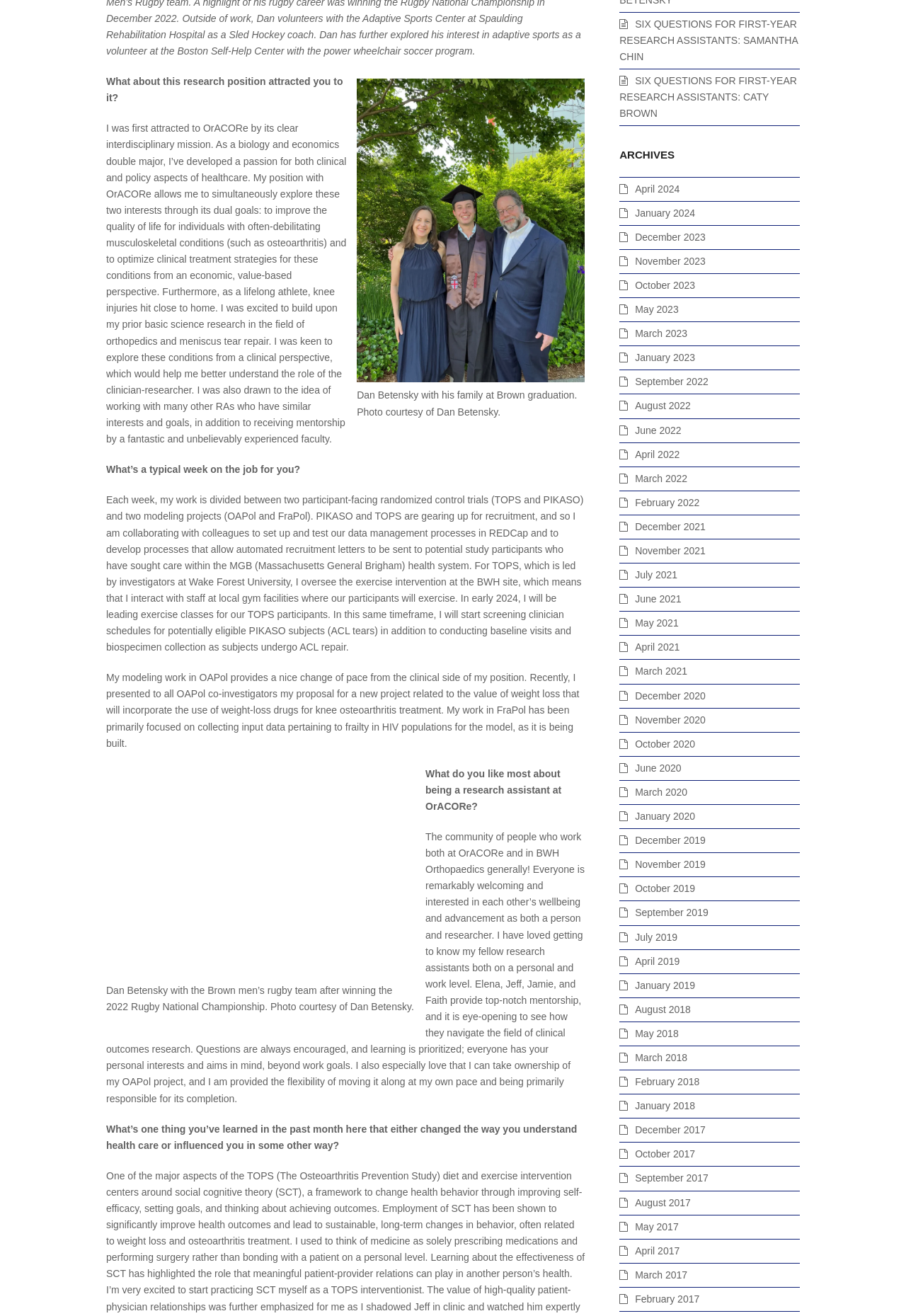Given the element description "February 2017" in the screenshot, predict the bounding box coordinates of that UI element.

[0.684, 0.983, 0.772, 0.991]